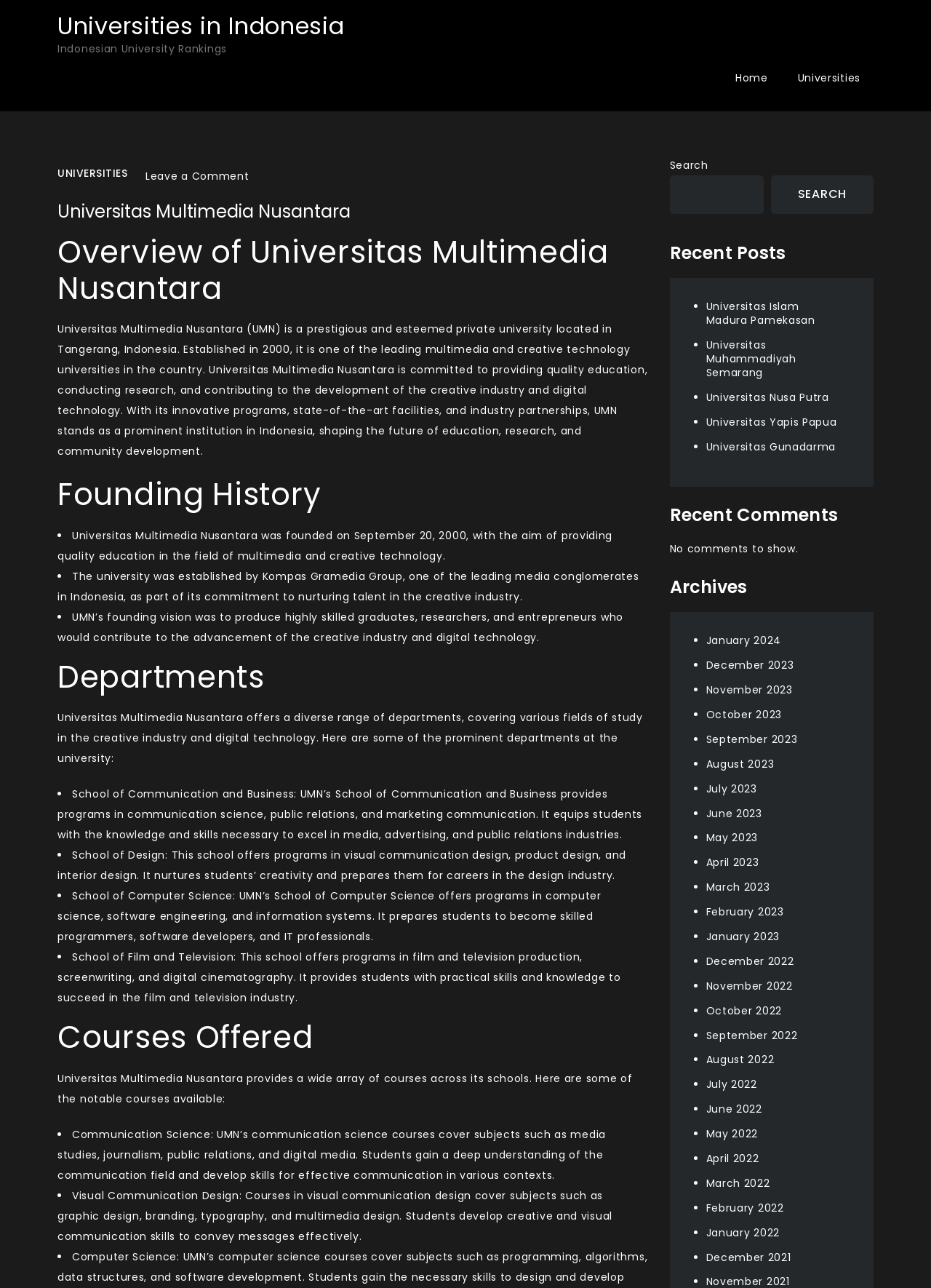Predict the bounding box for the UI component with the following description: "Universities in Indonesia".

[0.062, 0.007, 0.37, 0.033]